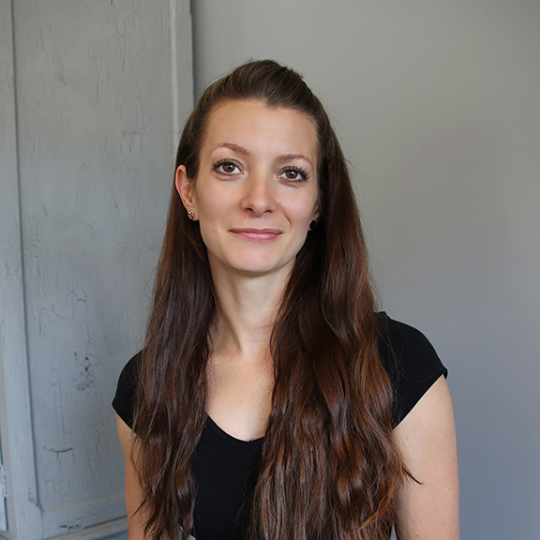Answer the question below in one word or phrase:
What is the color of Tiffany's top?

Black